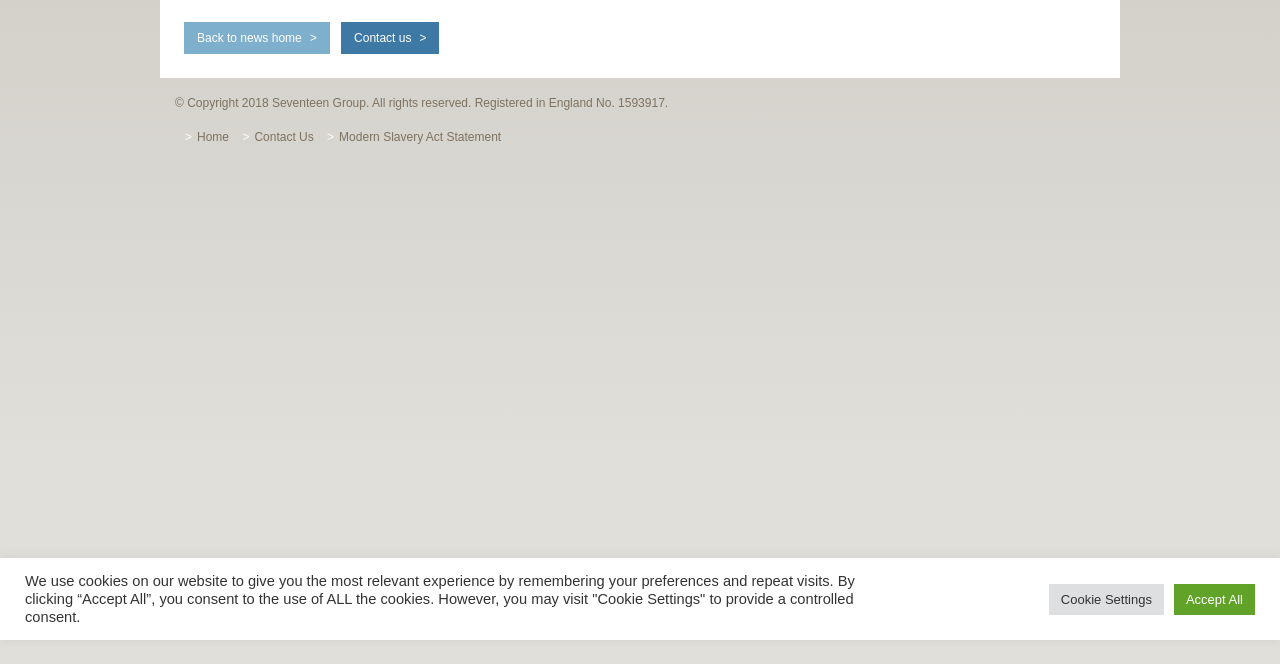Provide the bounding box coordinates for the specified HTML element described in this description: "Home". The coordinates should be four float numbers ranging from 0 to 1, in the format [left, top, right, bottom].

[0.154, 0.195, 0.179, 0.216]